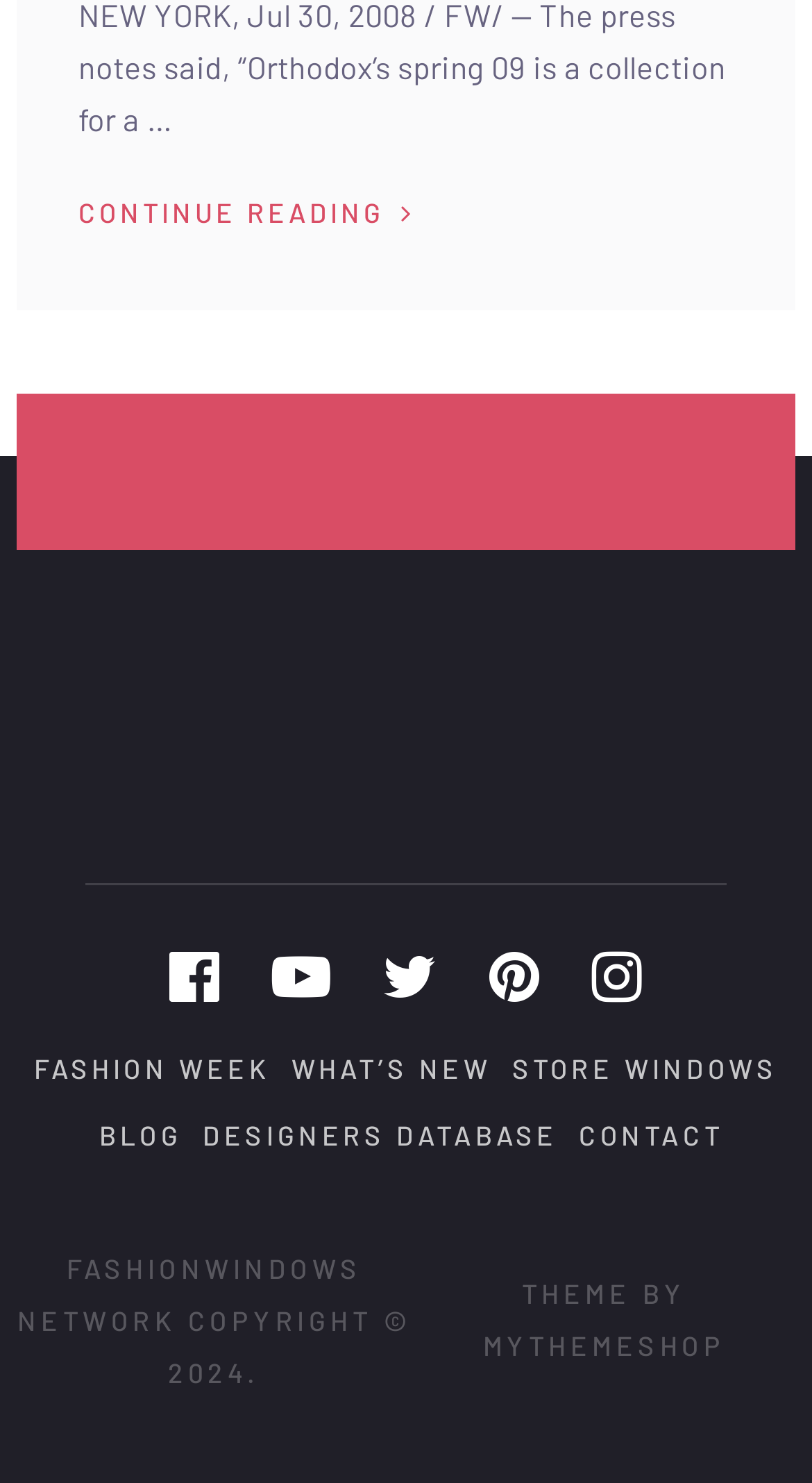Please find the bounding box coordinates (top-left x, top-left y, bottom-right x, bottom-right y) in the screenshot for the UI element described as follows: Research

None